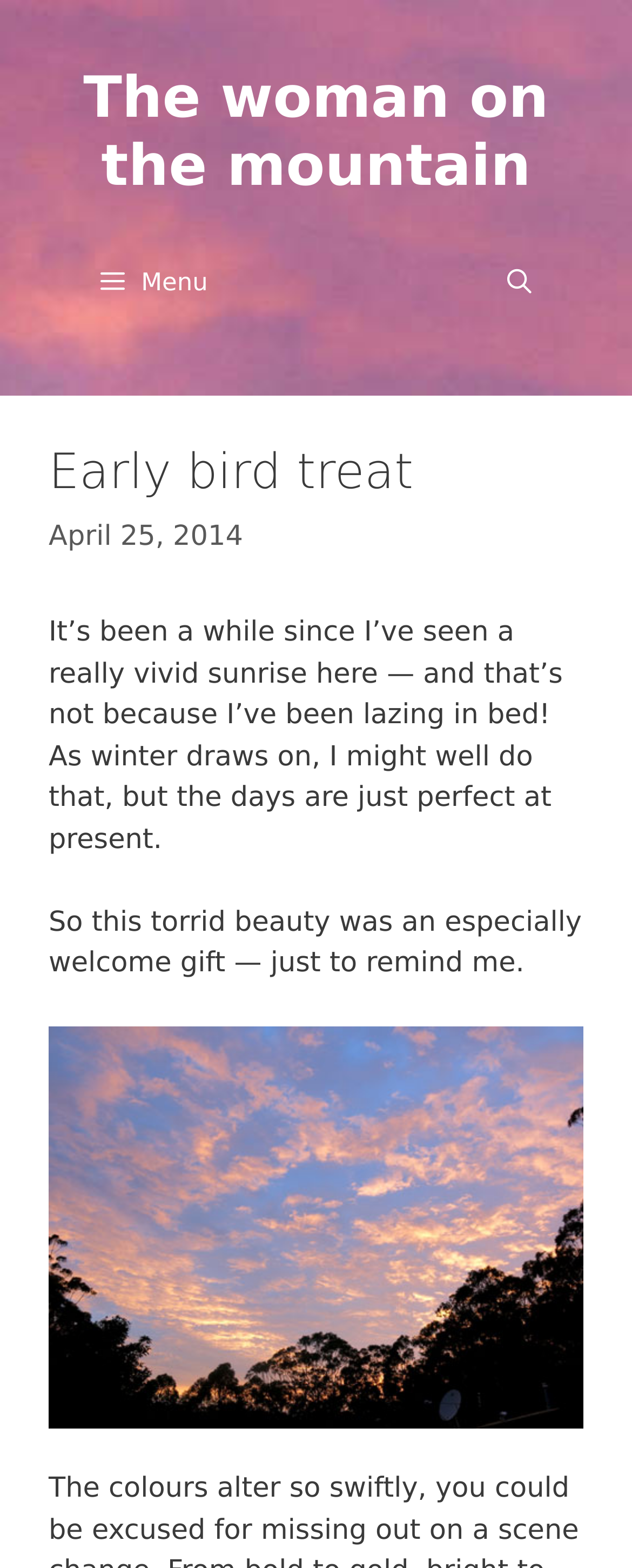Please predict the bounding box coordinates (top-left x, top-left y, bottom-right x, bottom-right y) for the UI element in the screenshot that fits the description: alt="early-bird-2"

[0.077, 0.655, 0.923, 0.911]